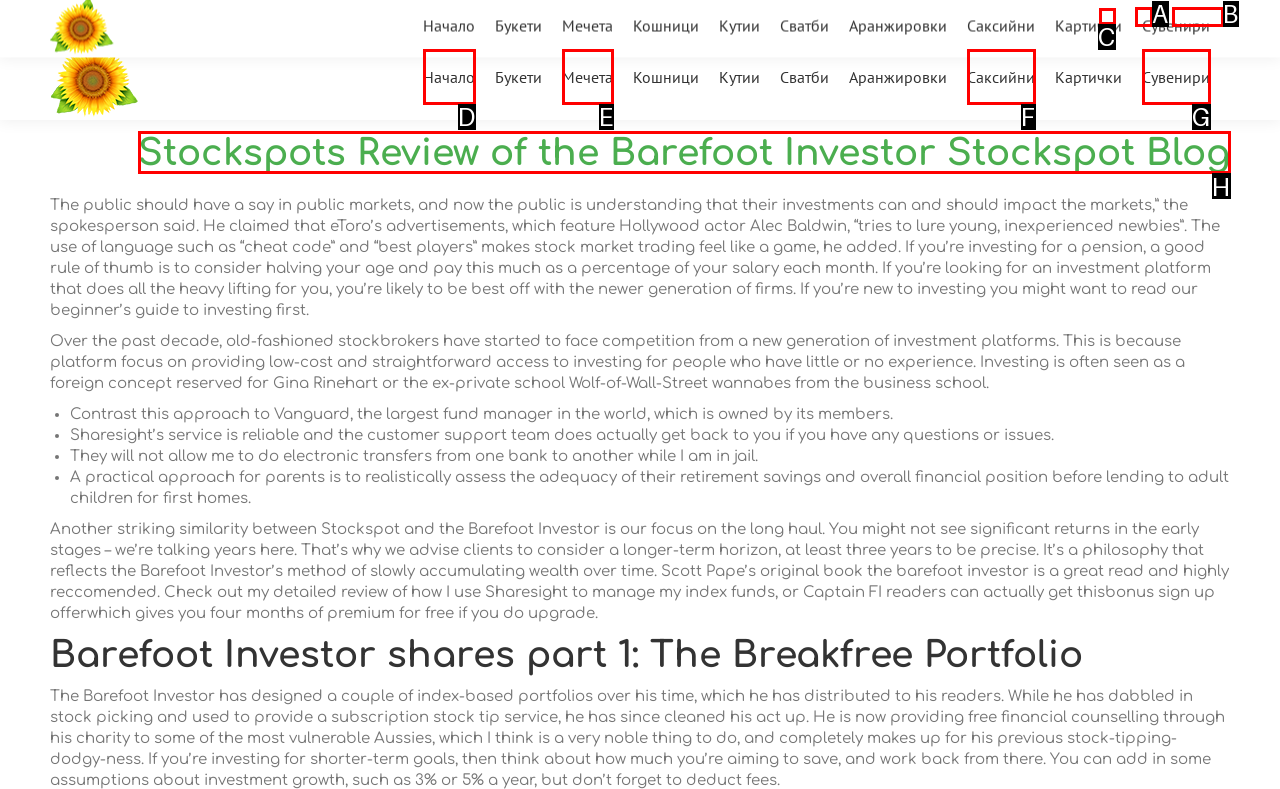Decide which letter you need to select to fulfill the task: Read the article 'Stockspots Review of the Barefoot Investor Stockspot Blog'
Answer with the letter that matches the correct option directly.

H